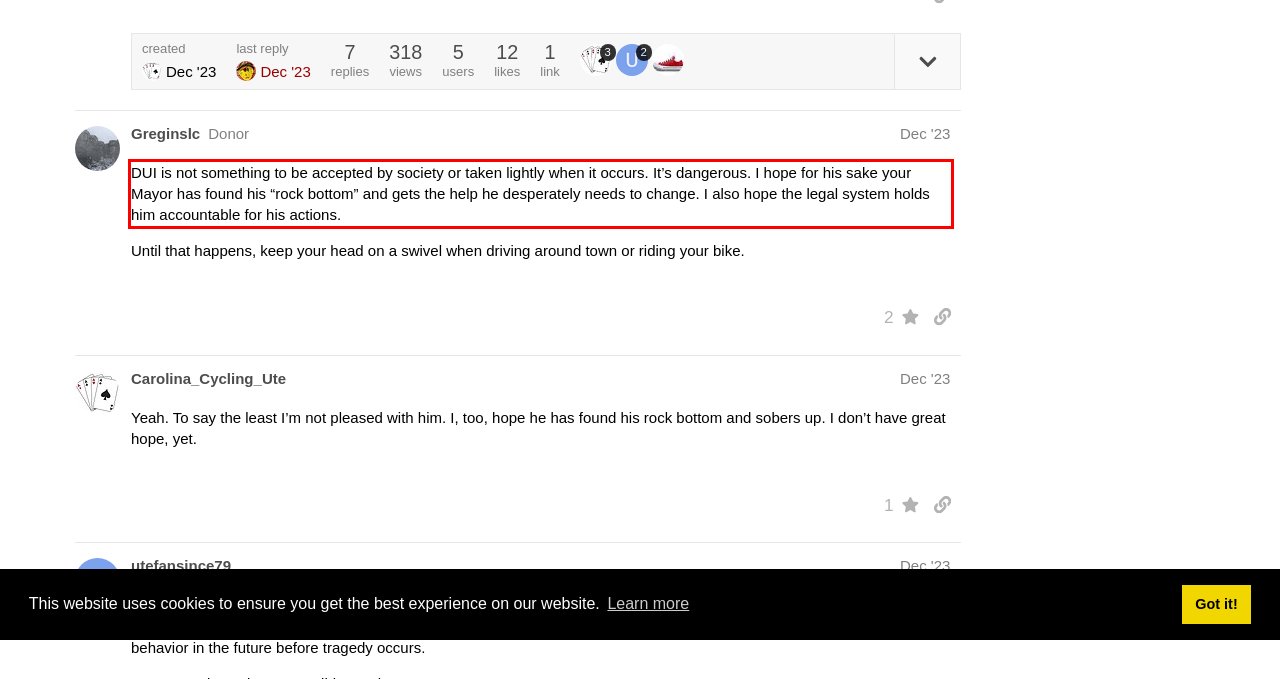Identify the text within the red bounding box on the webpage screenshot and generate the extracted text content.

DUI is not something to be accepted by society or taken lightly when it occurs. It’s dangerous. I hope for his sake your Mayor has found his “rock bottom” and gets the help he desperately needs to change. I also hope the legal system holds him accountable for his actions.